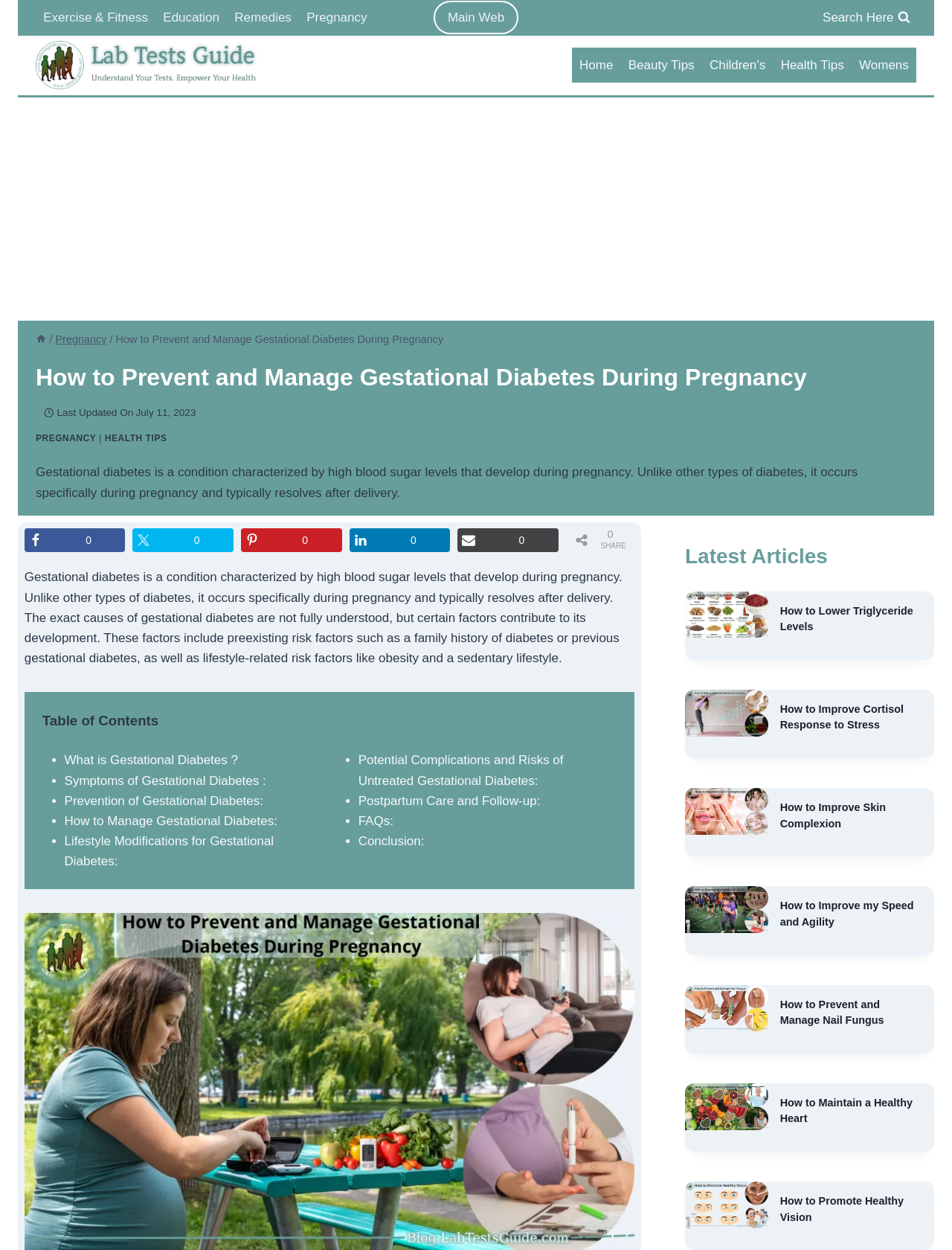Please mark the bounding box coordinates of the area that should be clicked to carry out the instruction: "Search for something using the search form".

[0.857, 0.001, 0.962, 0.027]